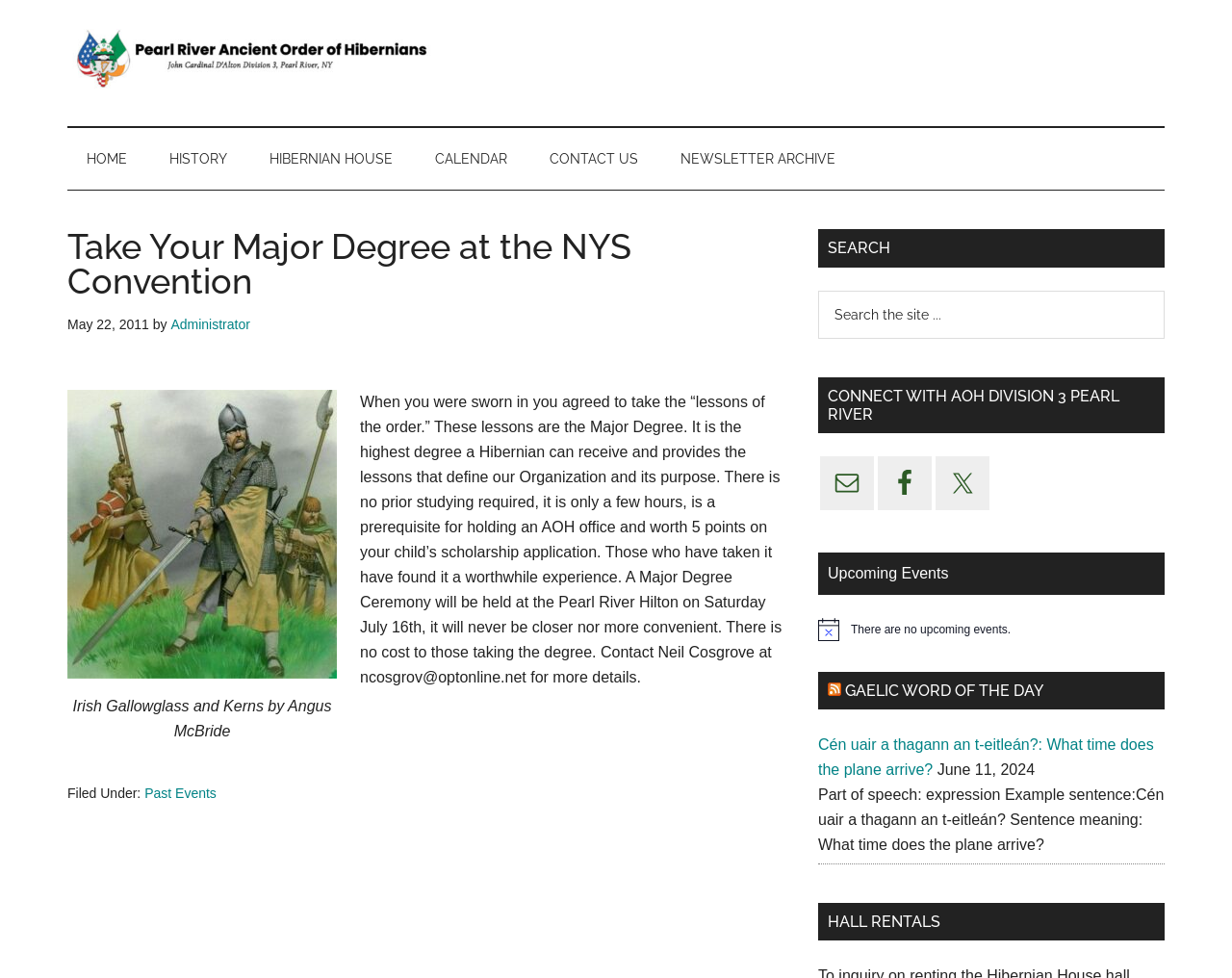Based on the provided description, "Contact Us", find the bounding box of the corresponding UI element in the screenshot.

[0.43, 0.131, 0.534, 0.194]